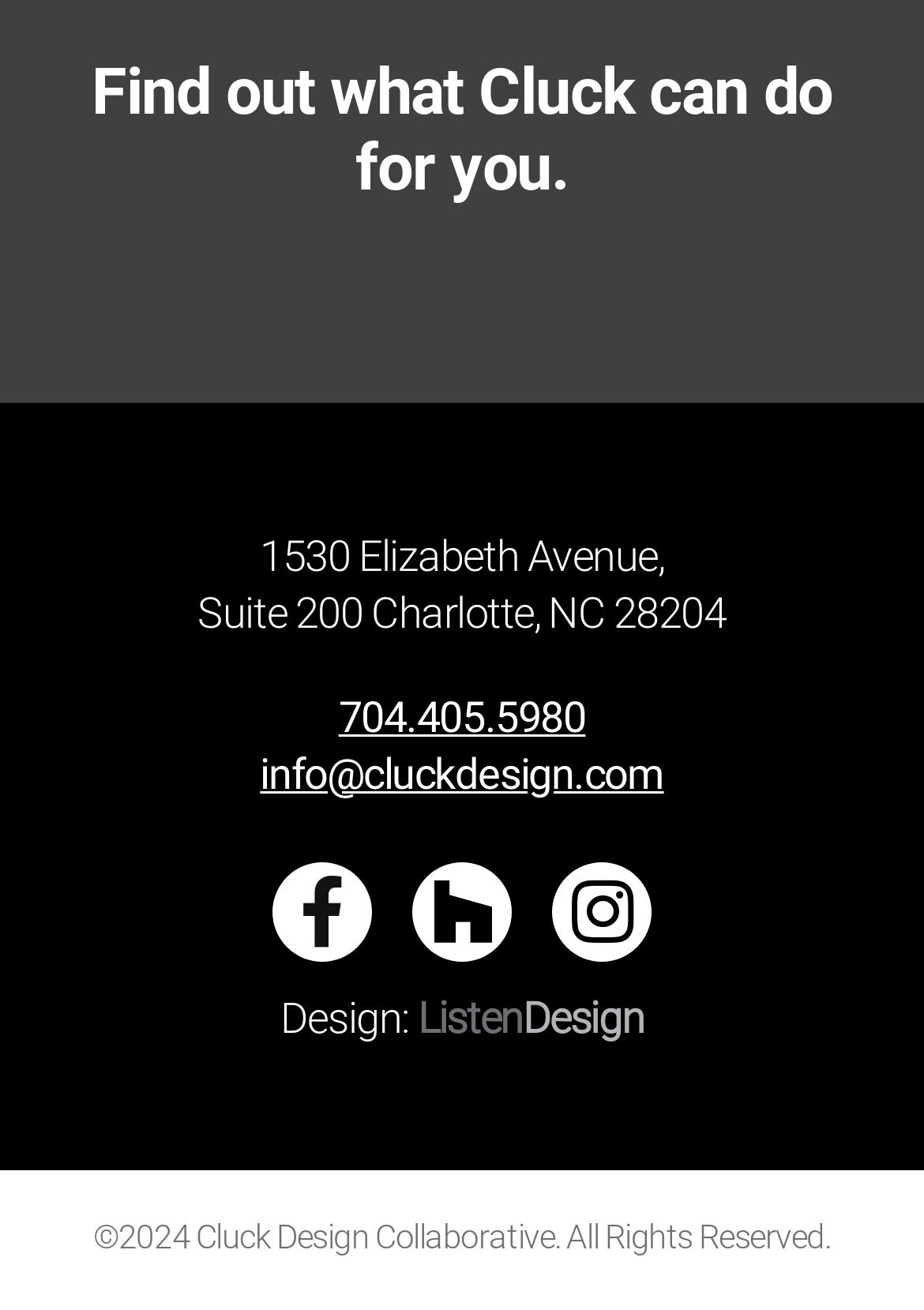Provide a one-word or brief phrase answer to the question:
Who designed the website?

ListenDesign